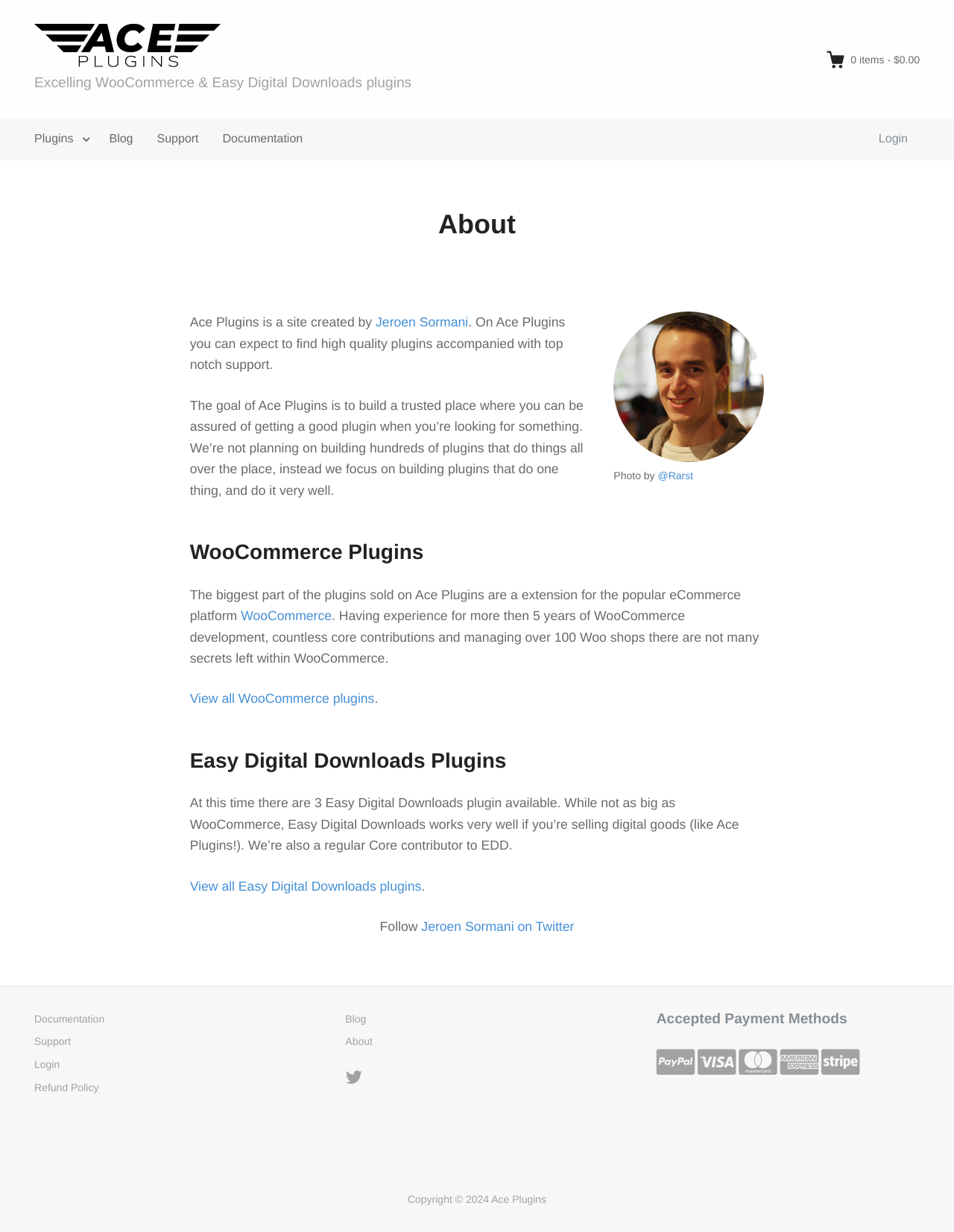Identify the bounding box for the described UI element: "Jeroen Sormani on Twitter".

[0.442, 0.746, 0.602, 0.758]